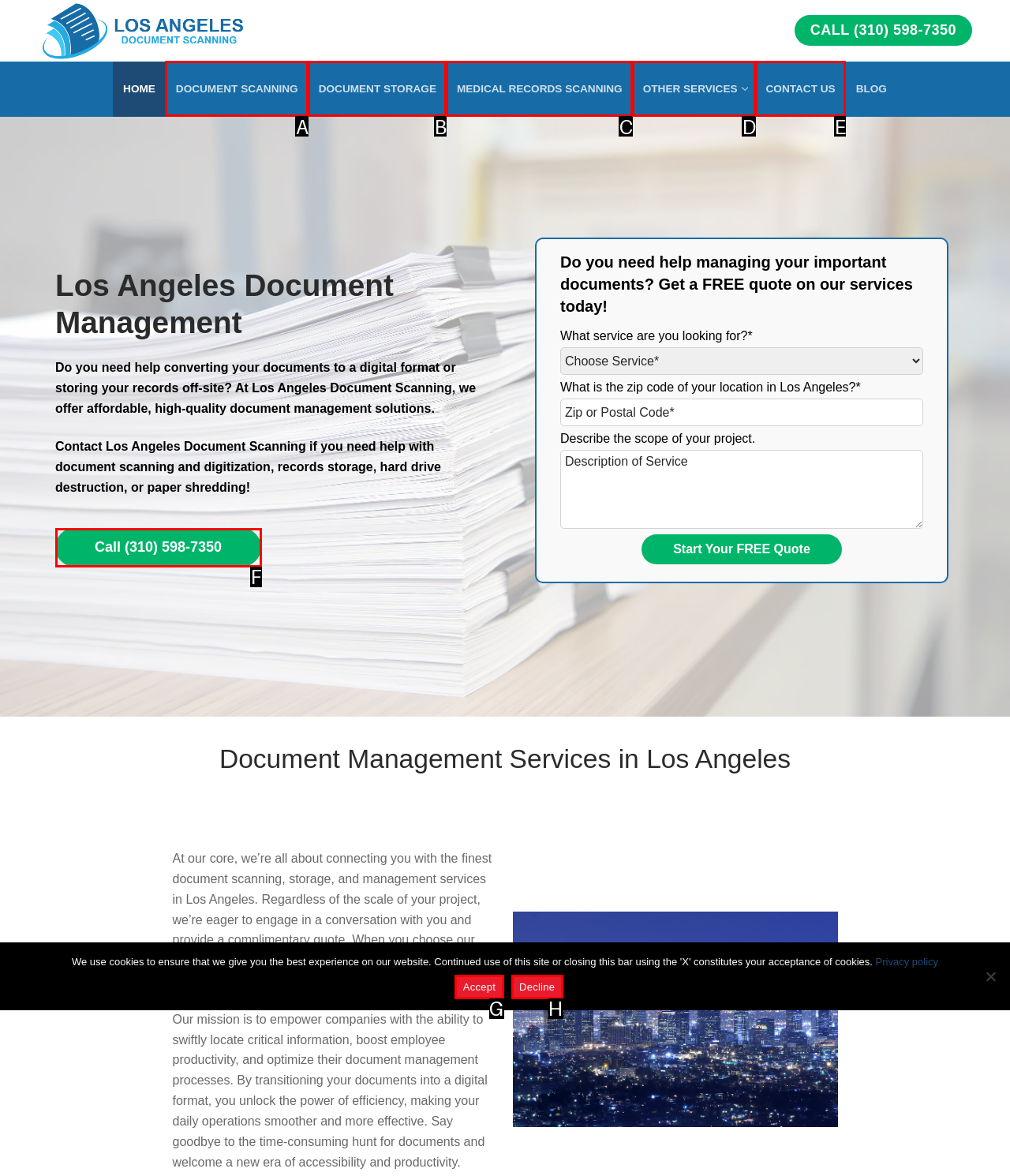Identify the letter of the correct UI element to fulfill the task: Contact Los Angeles Document Scanning from the given options in the screenshot.

F